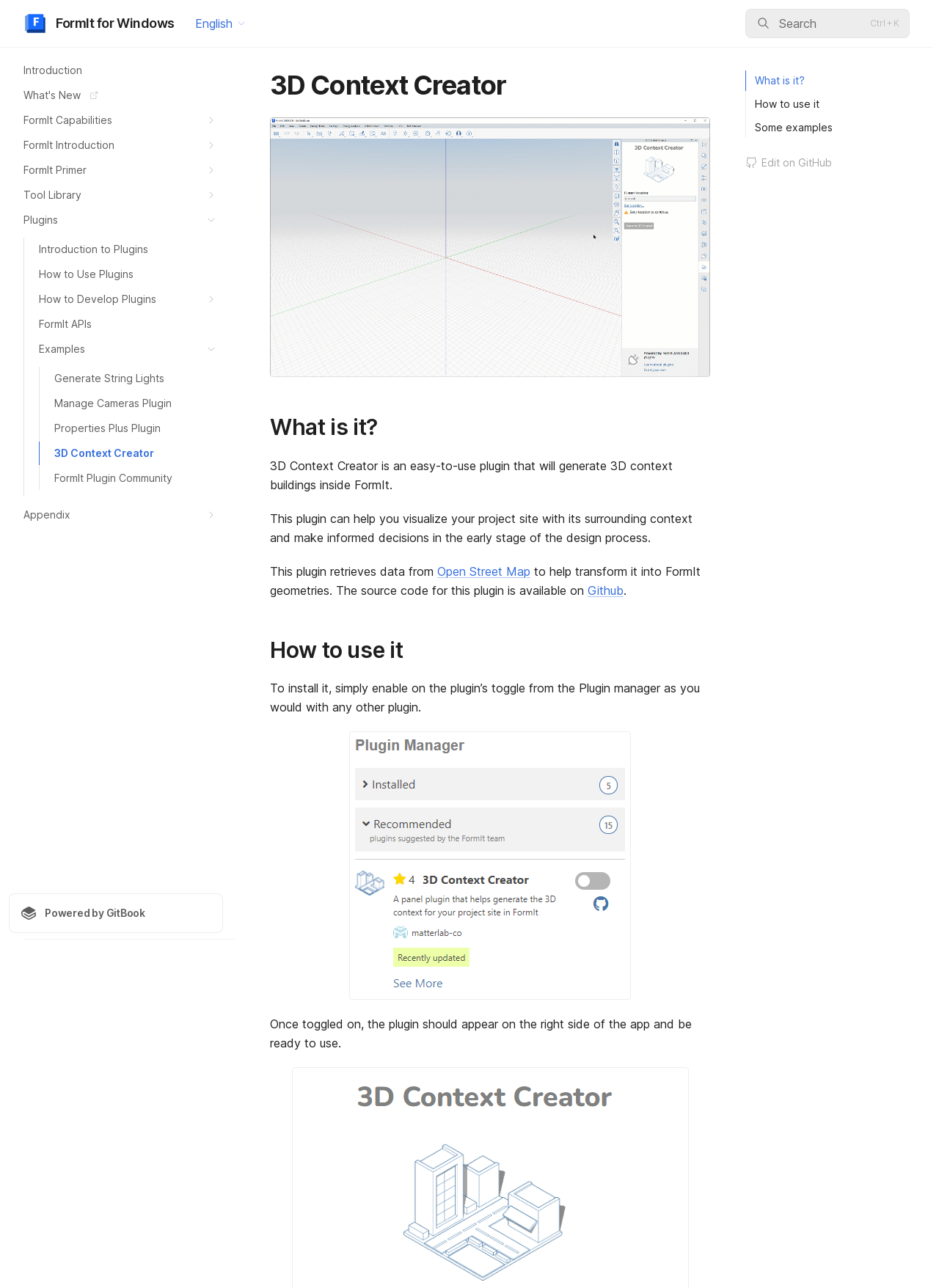Show the bounding box coordinates of the element that should be clicked to complete the task: "Learn about 'FormIt Capabilities'".

[0.009, 0.084, 0.238, 0.103]